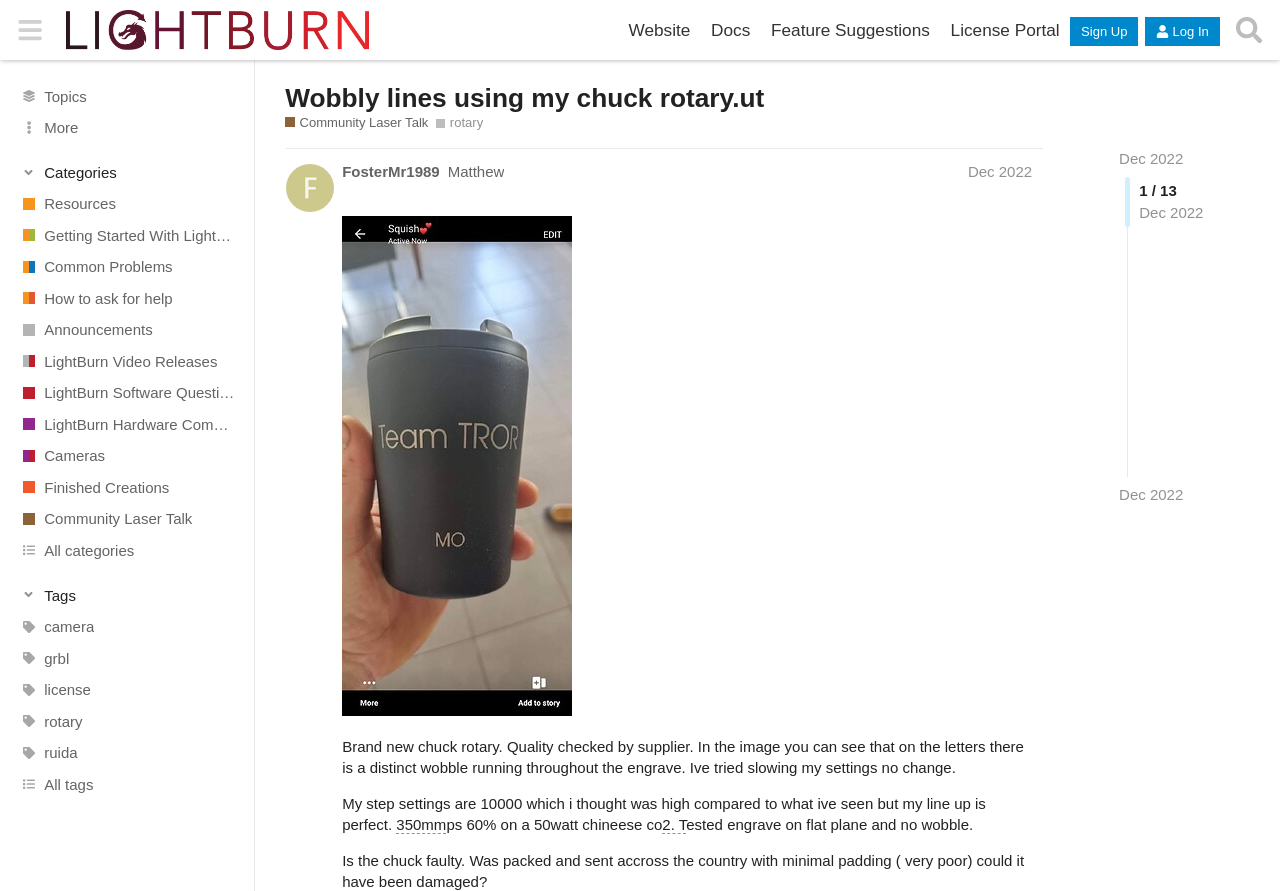What is the speed setting used by the user?
Please provide a detailed and comprehensive answer to the question.

The user has mentioned that their step settings are 10000, which is a high setting compared to what they have seen, but they are still experiencing issues with wobbly lines.